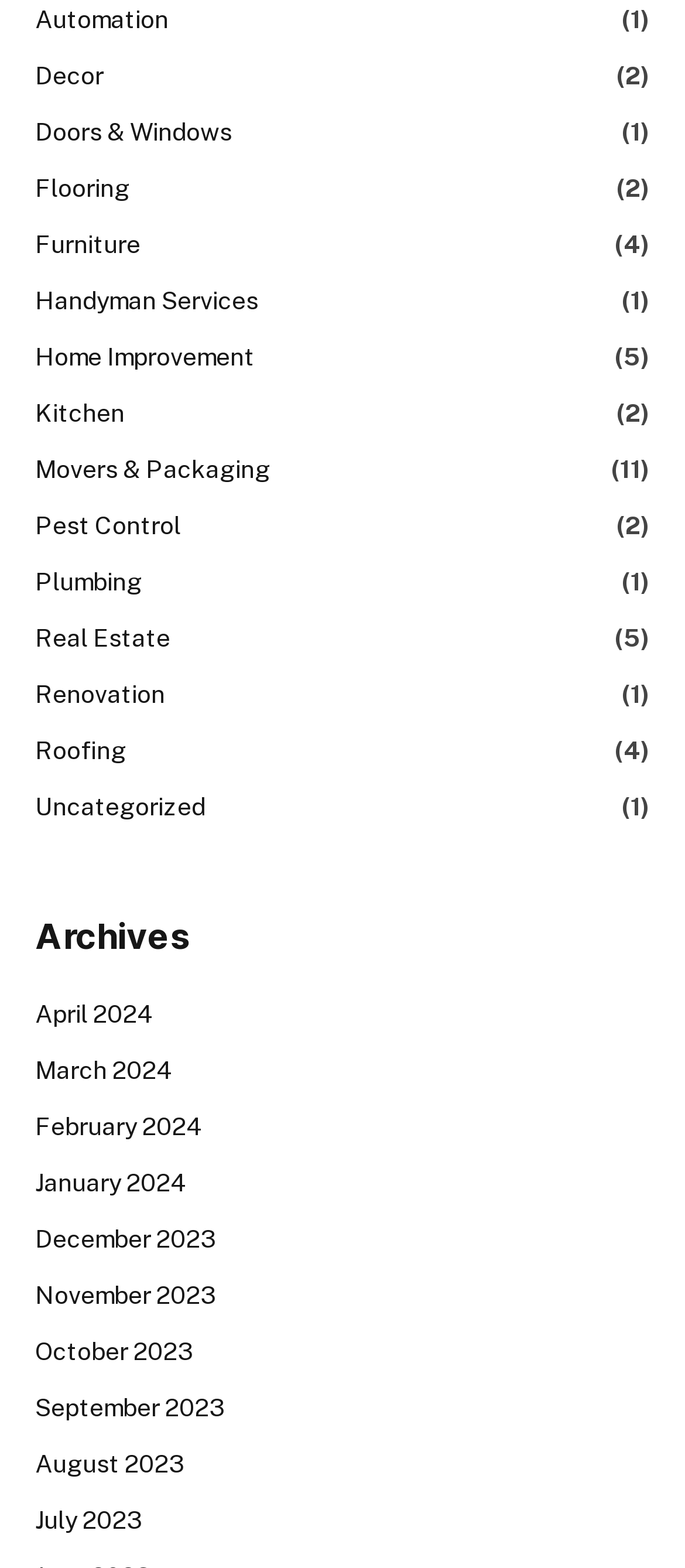What is the category with the most subcategories?
Based on the image, answer the question with as much detail as possible.

By analyzing the StaticText elements next to each category link, I can see that 'Movers & Packaging' has the highest number of subcategories, with 11 subcategories.